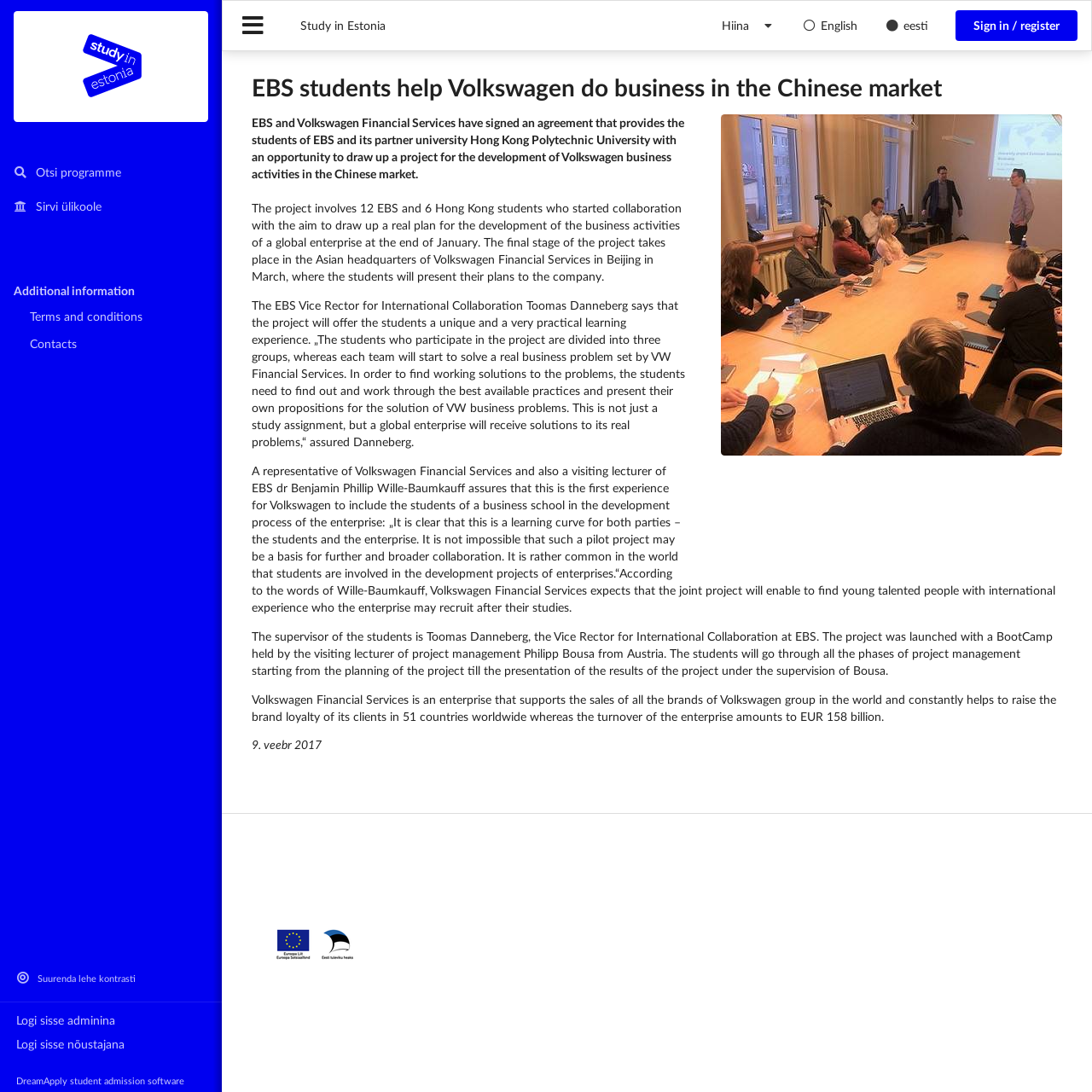What is the name of the university?
Please provide a full and detailed response to the question.

I found the answer by looking at the text content of the webpage, specifically the heading 'EBS students help Volkswagen do business in the Chinese market' and the repeated mentions of 'EBS' throughout the text.